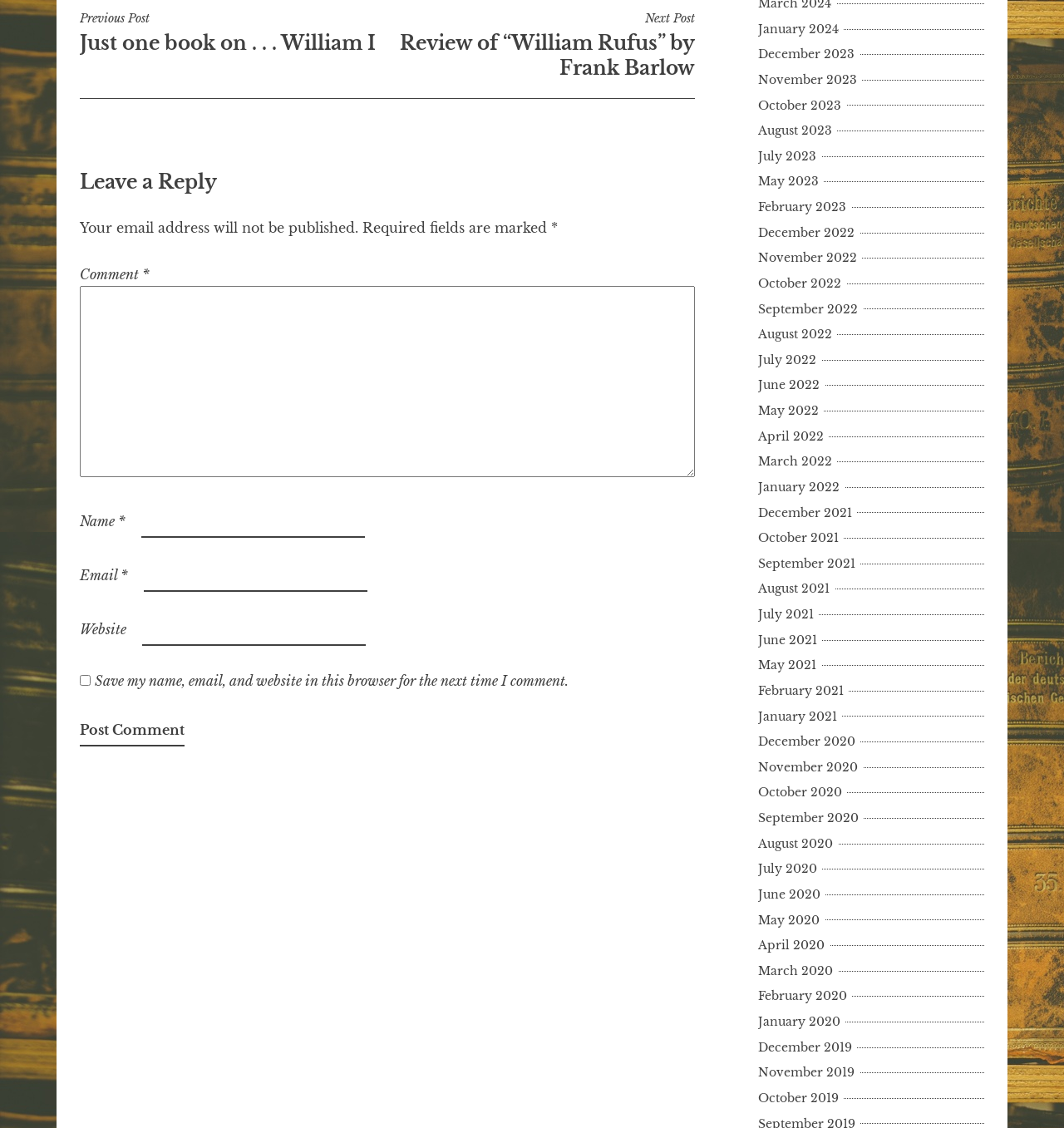Specify the bounding box coordinates of the area to click in order to follow the given instruction: "View next post."

[0.364, 0.01, 0.653, 0.07]